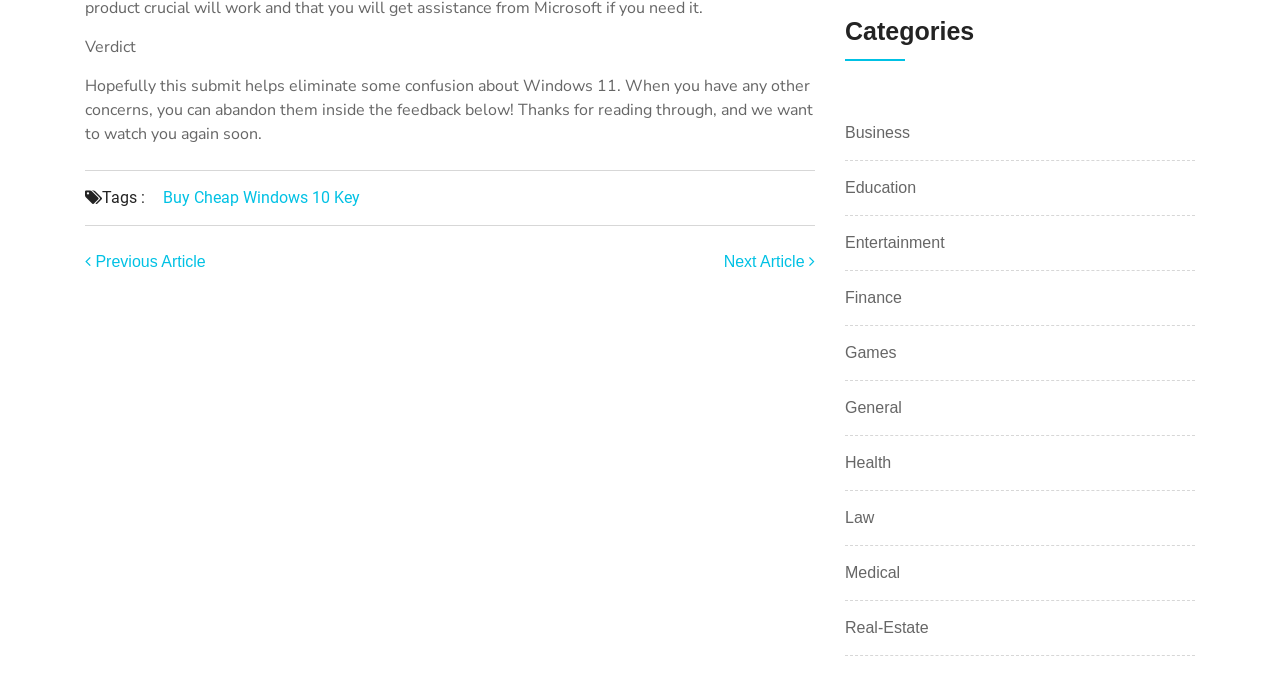Please provide a brief answer to the following inquiry using a single word or phrase:
What categories are available on this website?

Multiple categories